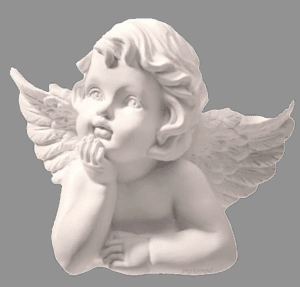Please examine the image and answer the question with a detailed explanation:
What is the style of the angel's hair?

The angel's hair is delicately styled in gentle waves, which frame its face in an angelic manner, adding to the overall serene and peaceful atmosphere of the artwork.